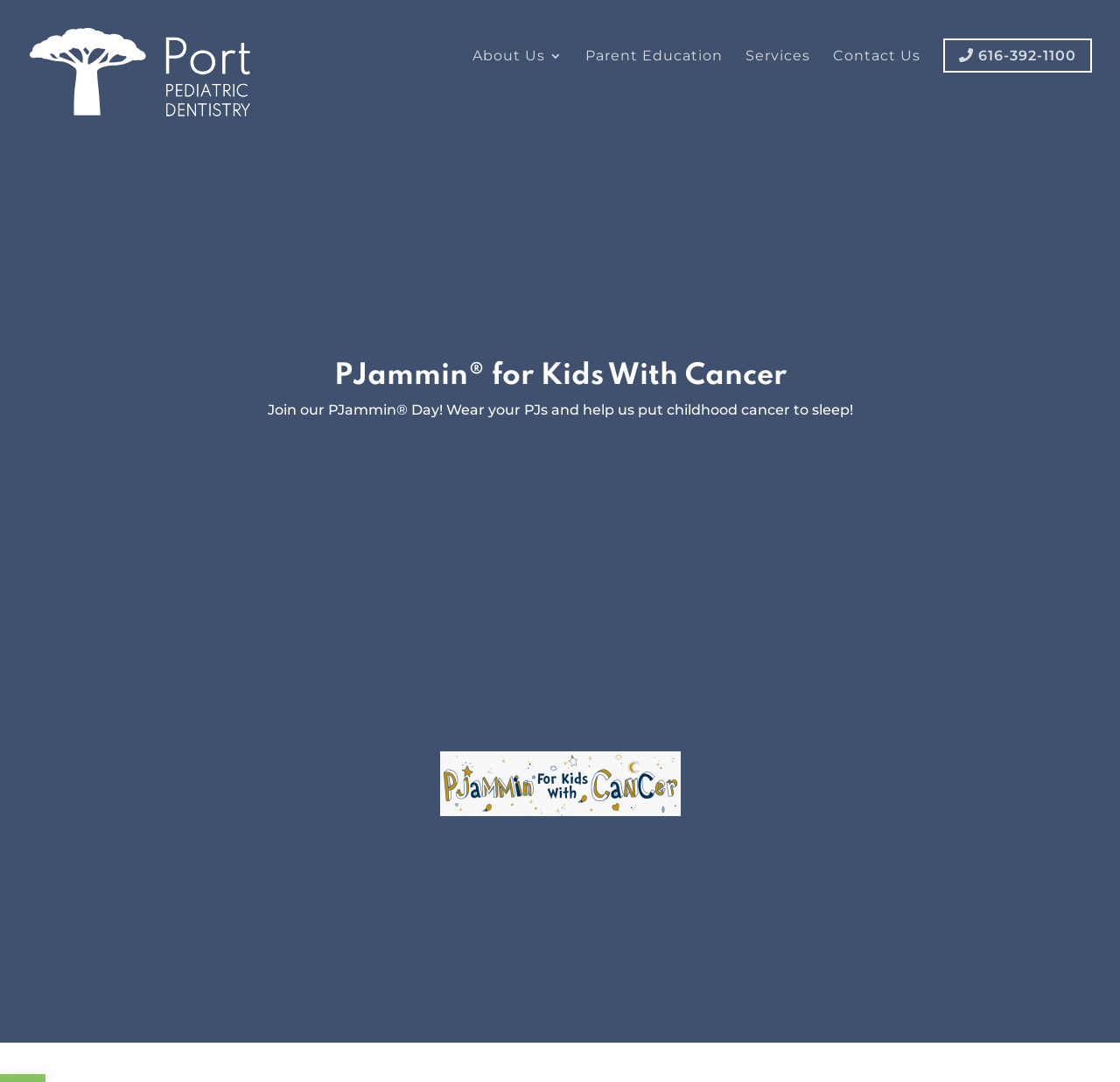Bounding box coordinates should be in the format (top-left x, top-left y, bottom-right x, bottom-right y) and all values should be floating point numbers between 0 and 1. Determine the bounding box coordinate for the UI element described as: 616-392-1100

[0.842, 0.044, 0.975, 0.058]